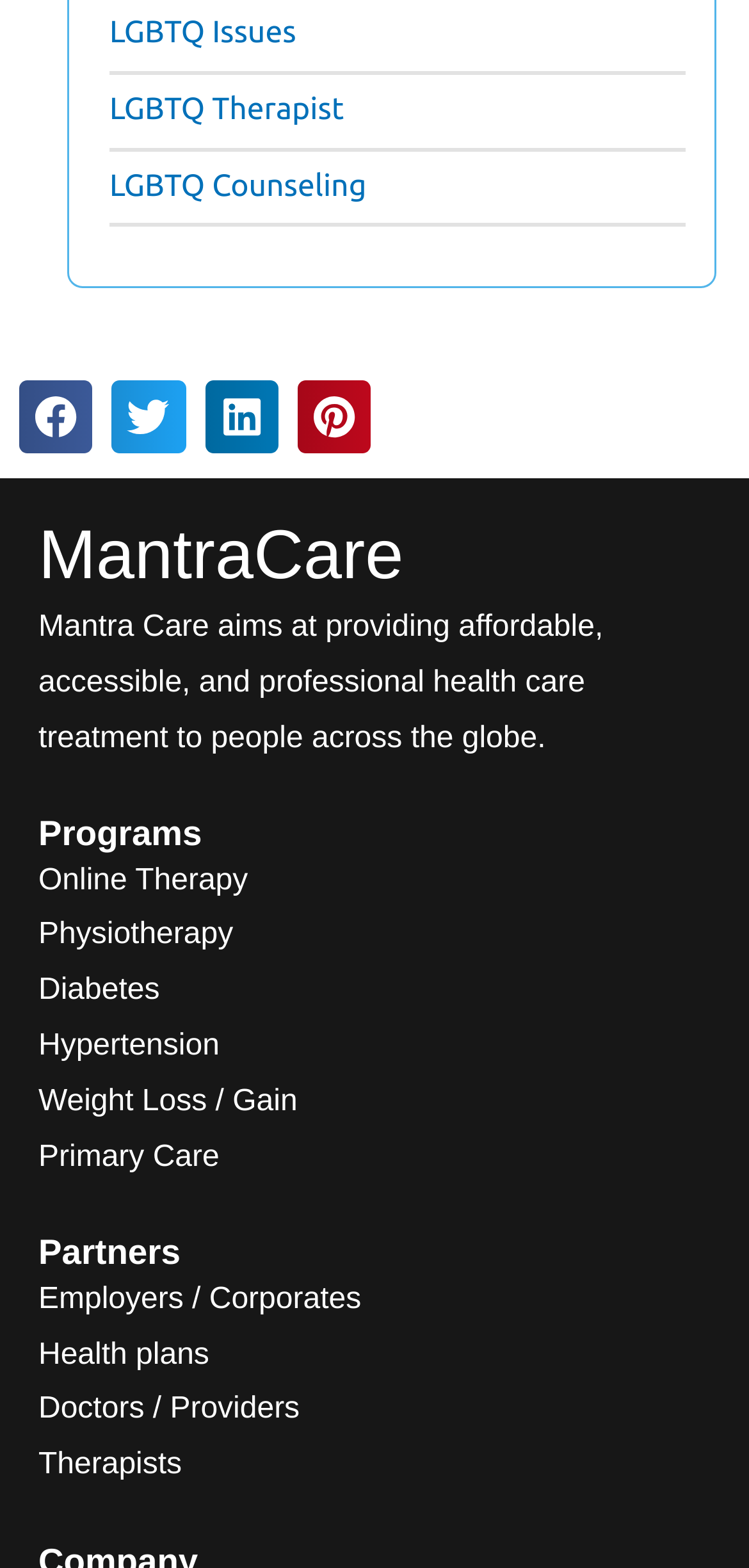What is the name of the organization?
Kindly offer a detailed explanation using the data available in the image.

The name of the organization can be found in the heading element with the text 'MantraCare' located at the top of the webpage.